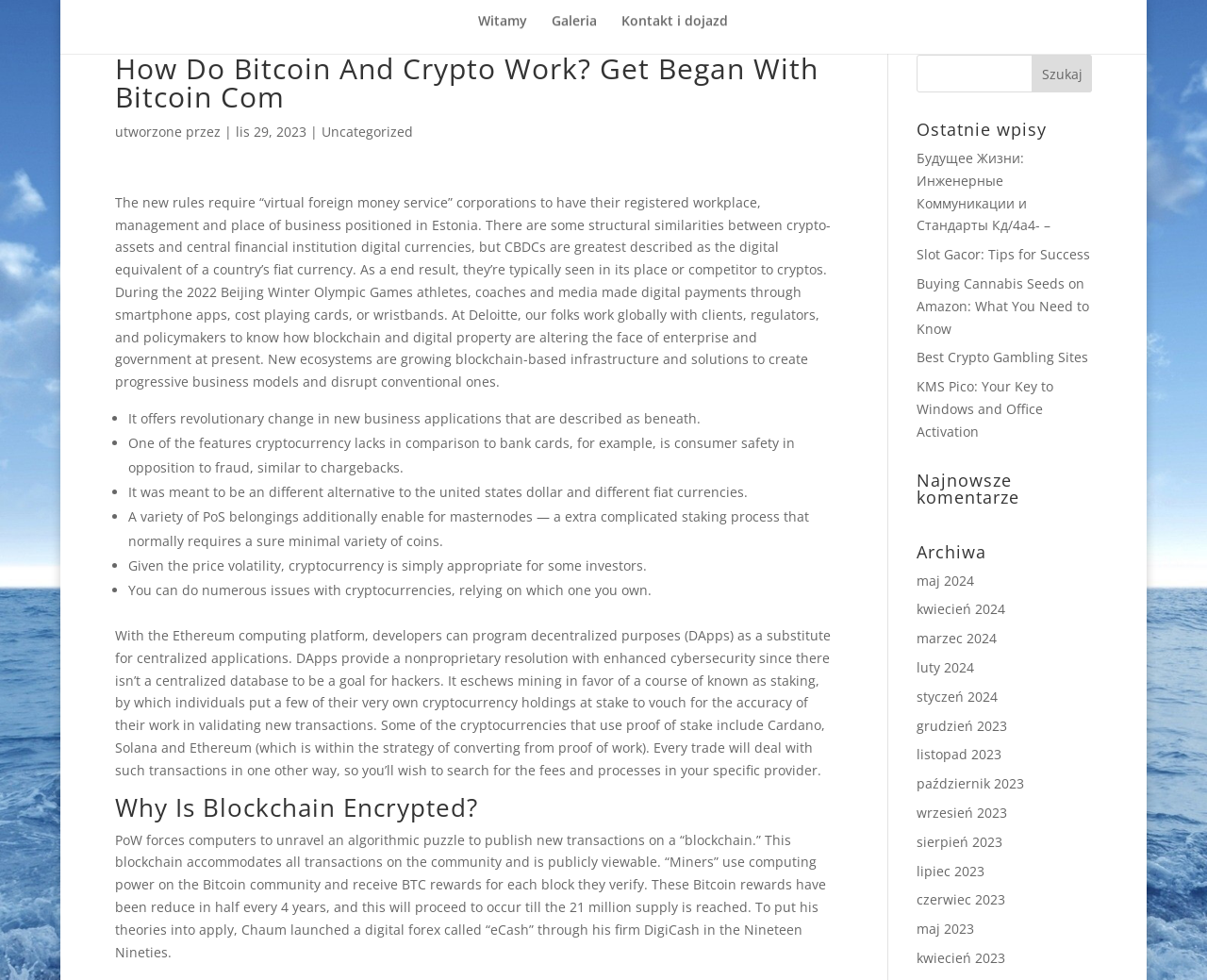Using the element description: "sierpień 2023", determine the bounding box coordinates. The coordinates should be in the format [left, top, right, bottom], with values between 0 and 1.

[0.759, 0.85, 0.83, 0.868]